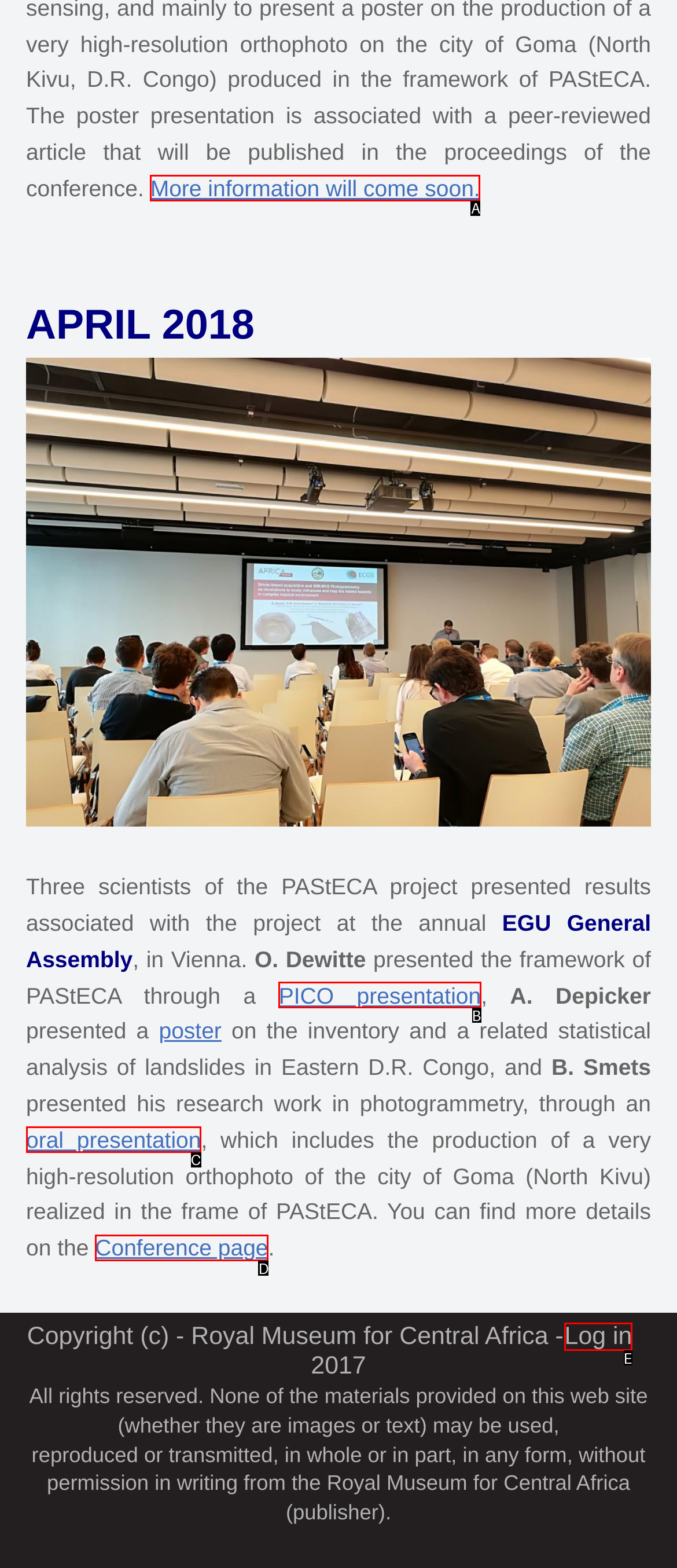Based on the given description: More information will come soon., identify the correct option and provide the corresponding letter from the given choices directly.

A